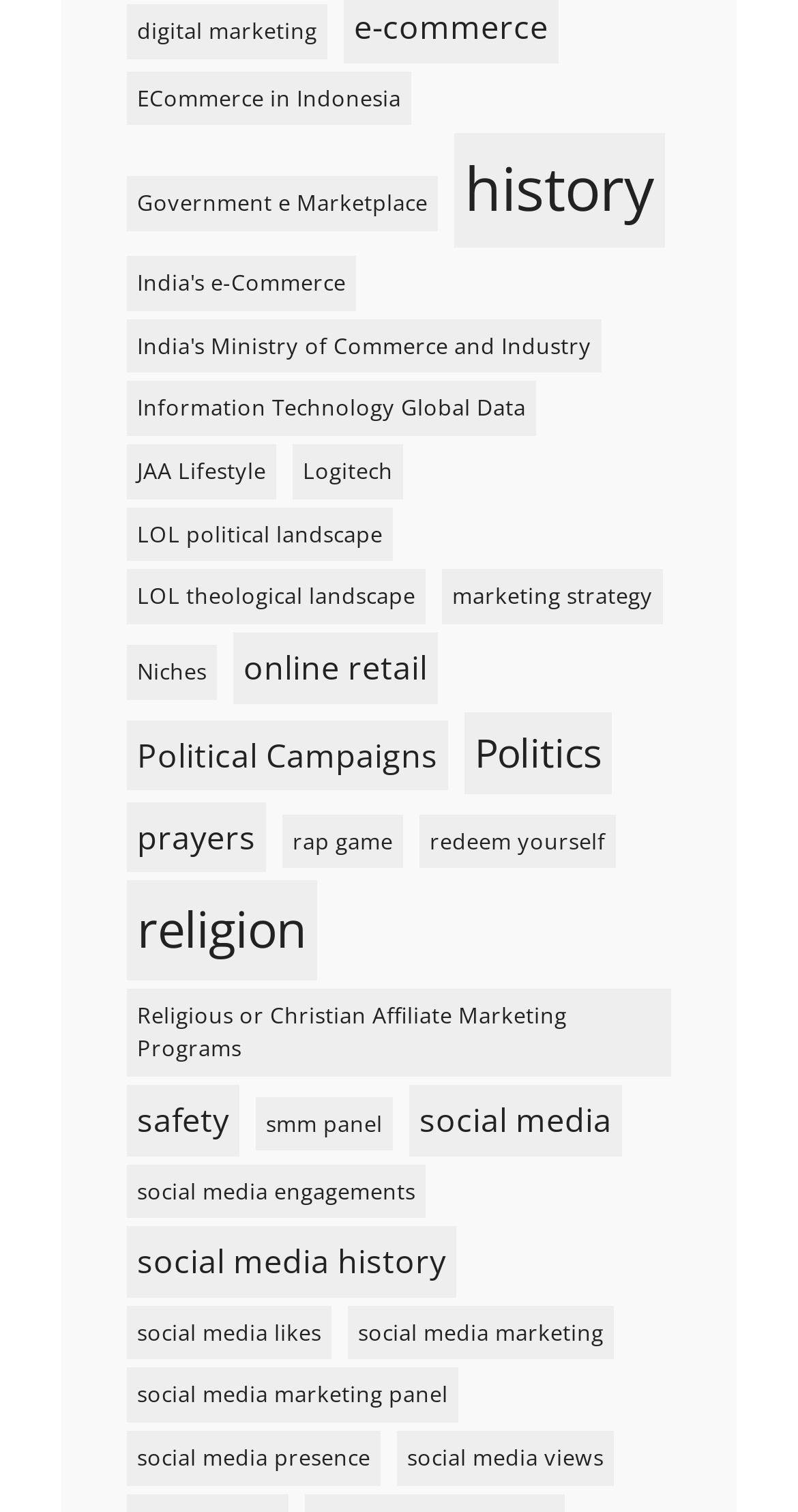Locate the UI element described as follows: "Politics". Return the bounding box coordinates as four float numbers between 0 and 1 in the order [left, top, right, bottom].

[0.582, 0.471, 0.767, 0.525]